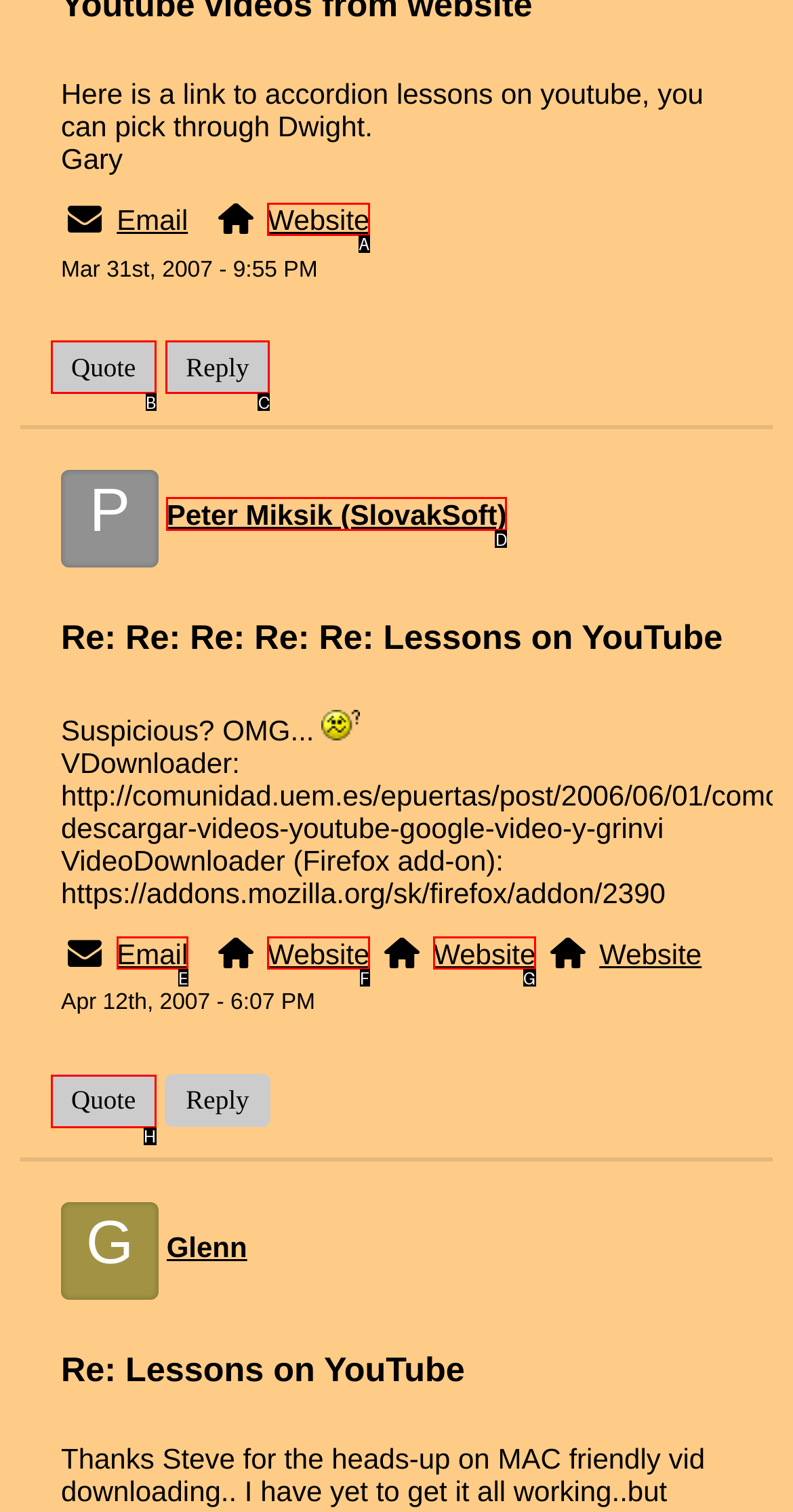Specify which UI element should be clicked to accomplish the task: Check the 'Messages from this User' section. Answer with the letter of the correct choice.

D